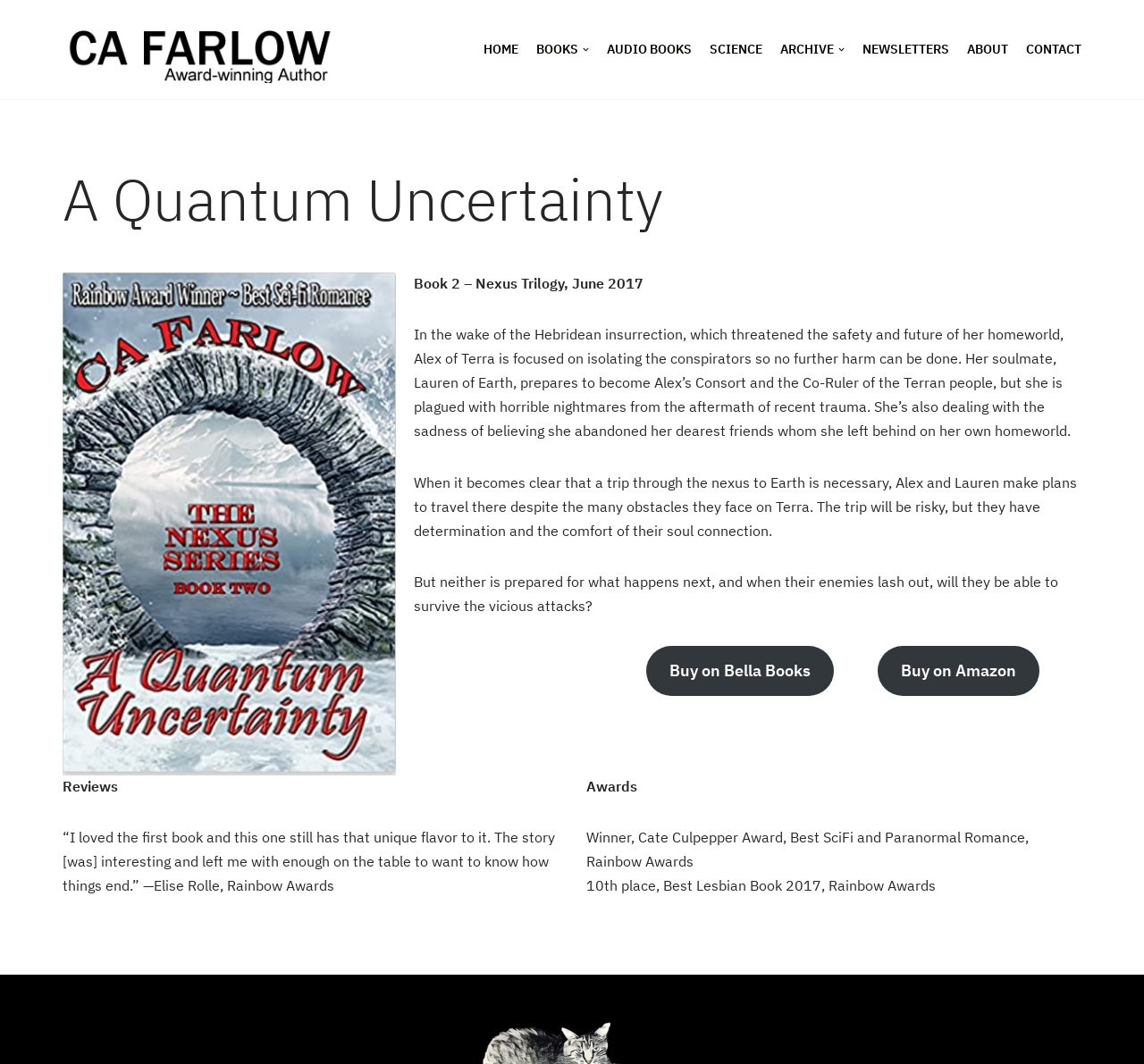Where can the book be bought?
Use the image to answer the question with a single word or phrase.

Bella Books and Amazon